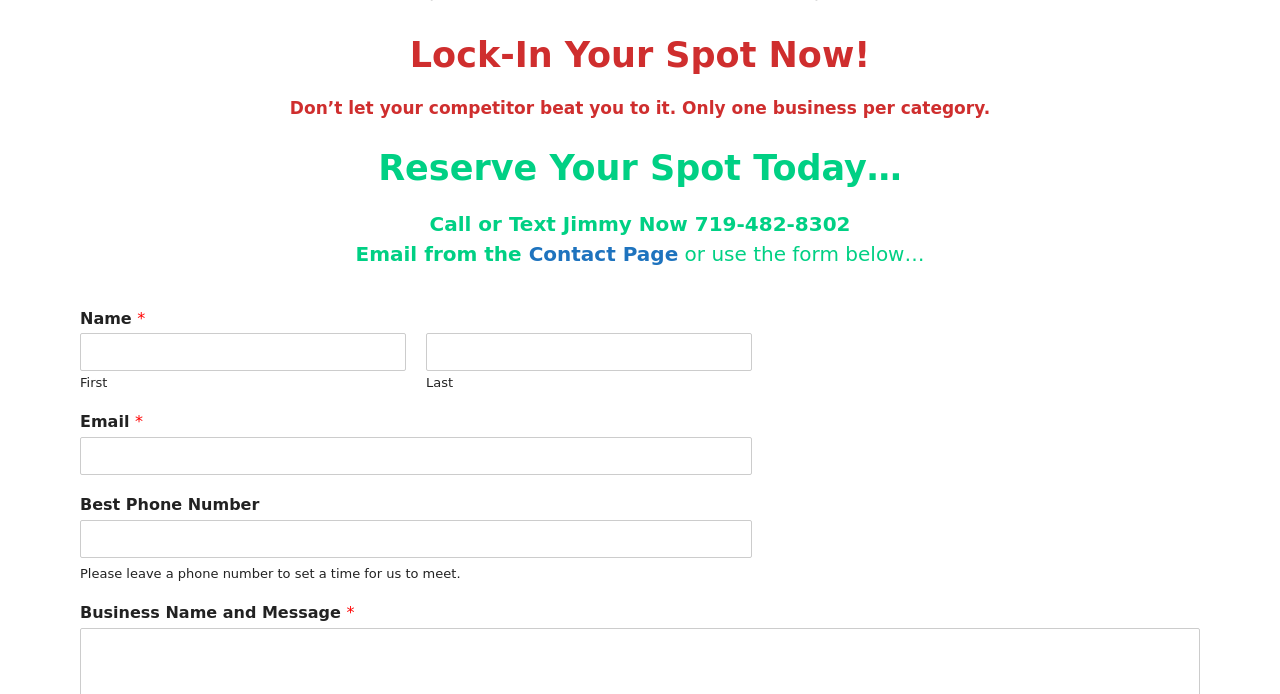What is the label of the first textbox?
Please look at the screenshot and answer in one word or a short phrase.

Name